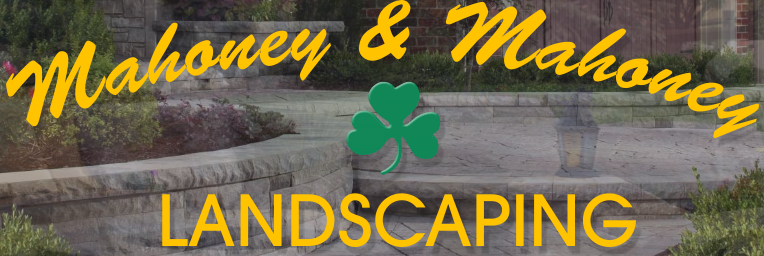Offer a detailed narrative of what is shown in the image.

The image features the logo of Mahoney & Mahoney Landscaping, showcasing the company name in a bold yellow font that captures attention. The center of the logo includes a distinctive green four-leaf clover, symbolizing luck and growth, which aligns with the landscaping theme. Below the name, the word "LANDSCAPING" is prominently displayed in a larger, vibrant yellow font, reinforcing the company's focus on landscape design and services. The backdrop consists of a beautifully designed landscape area, highlighting natural stonework and lush greenery that epitomize the company's expertise in creating attractive outdoor spaces.